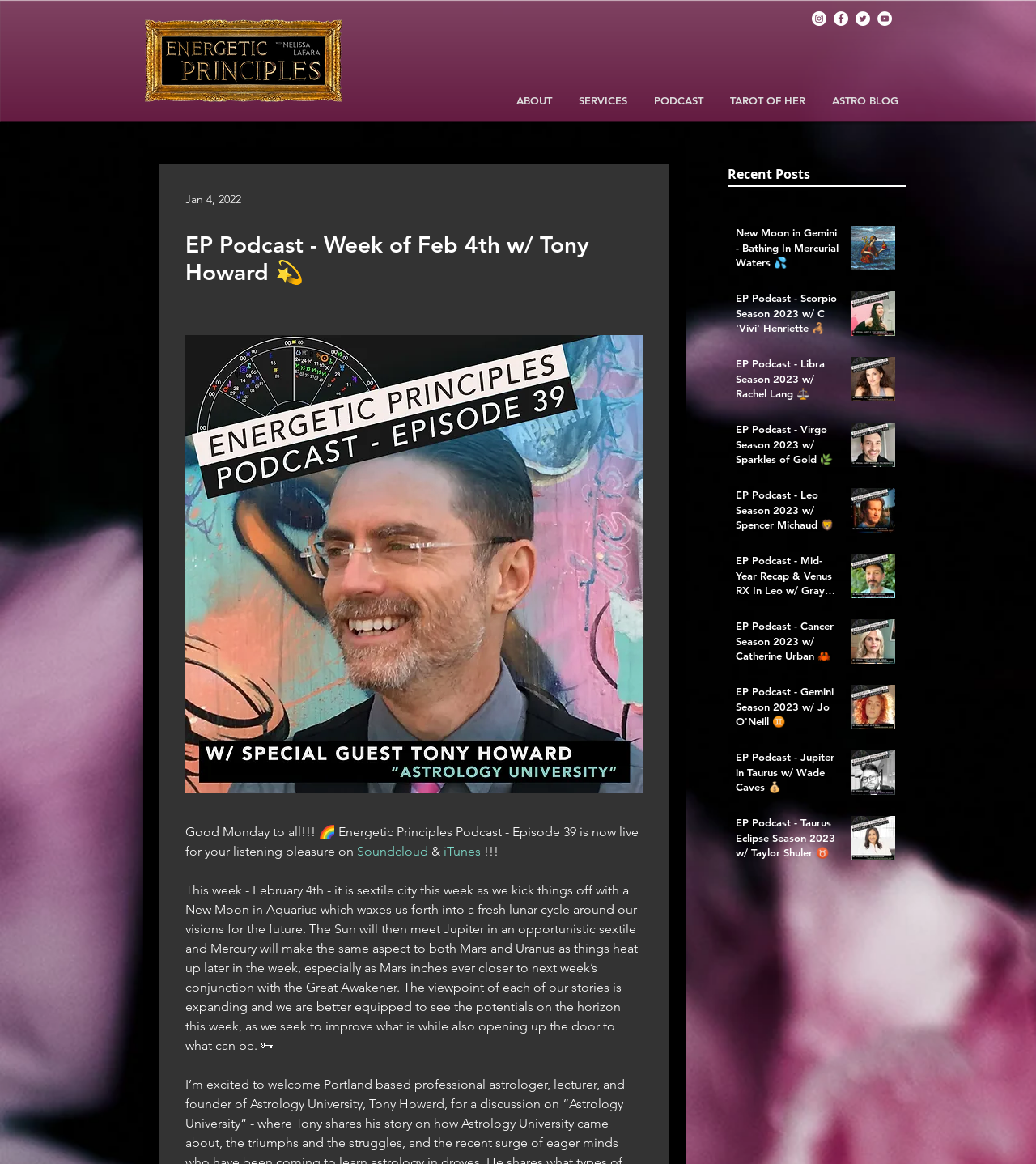Provide the bounding box coordinates in the format (top-left x, top-left y, bottom-right x, bottom-right y). All values are floating point numbers between 0 and 1. Determine the bounding box coordinate of the UI element described as: true sneakerheads

None